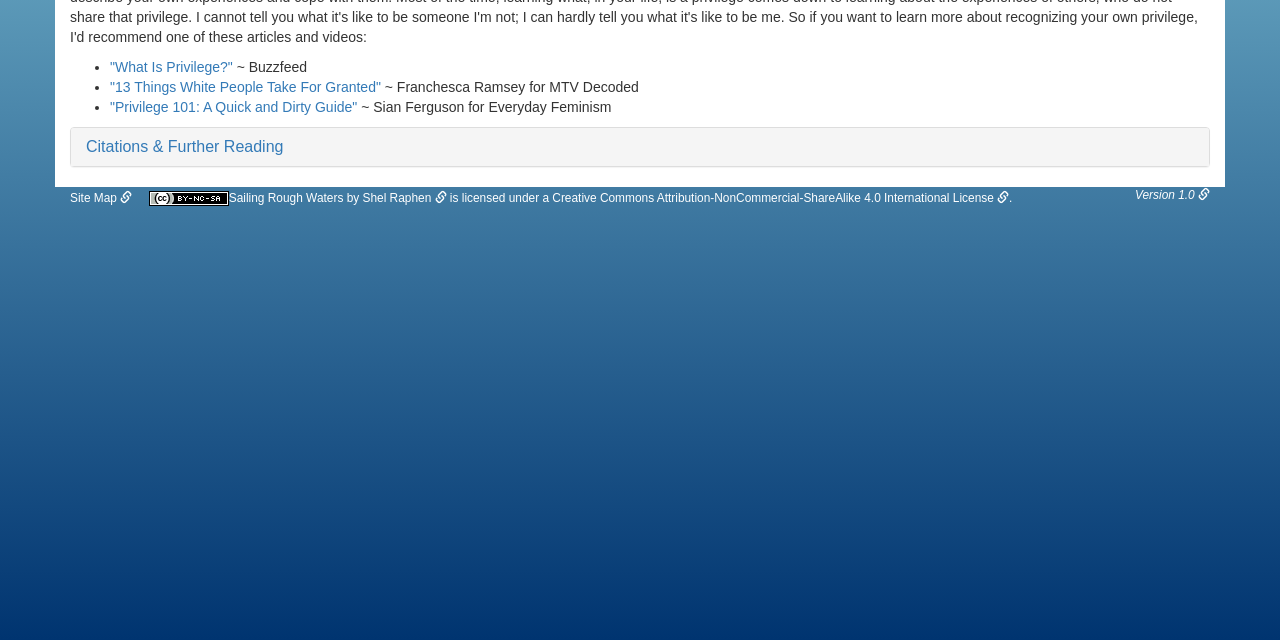Identify the bounding box for the UI element described as: ""What Is Privilege?"". The coordinates should be four float numbers between 0 and 1, i.e., [left, top, right, bottom].

[0.086, 0.092, 0.182, 0.117]